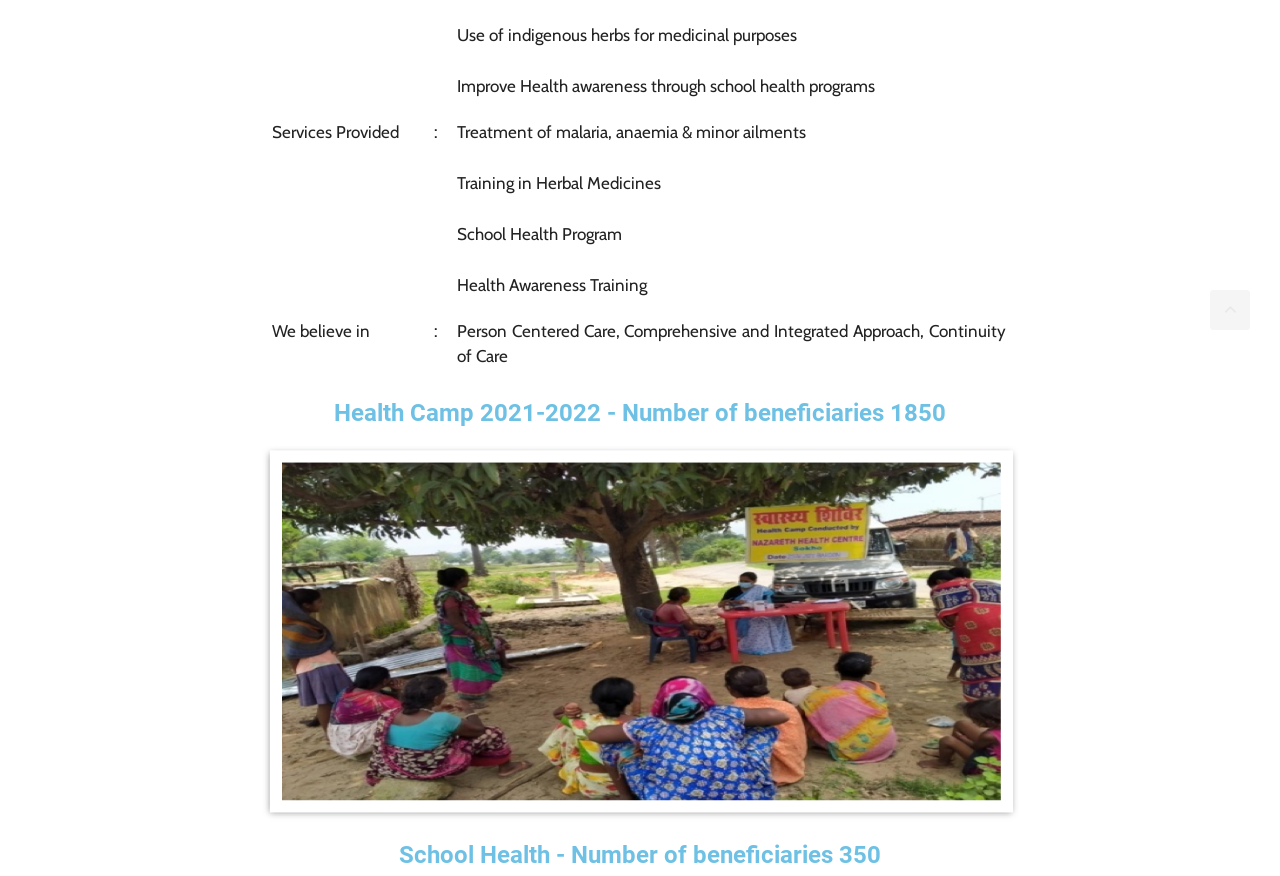What values does the organization believe in?
Based on the visual details in the image, please answer the question thoroughly.

The text element 'We believe in' is followed by a list of values, including 'Person Centered Care', 'Comprehensive and Integrated Approach', and 'Continuity of Care', indicating that the organization believes in these values.